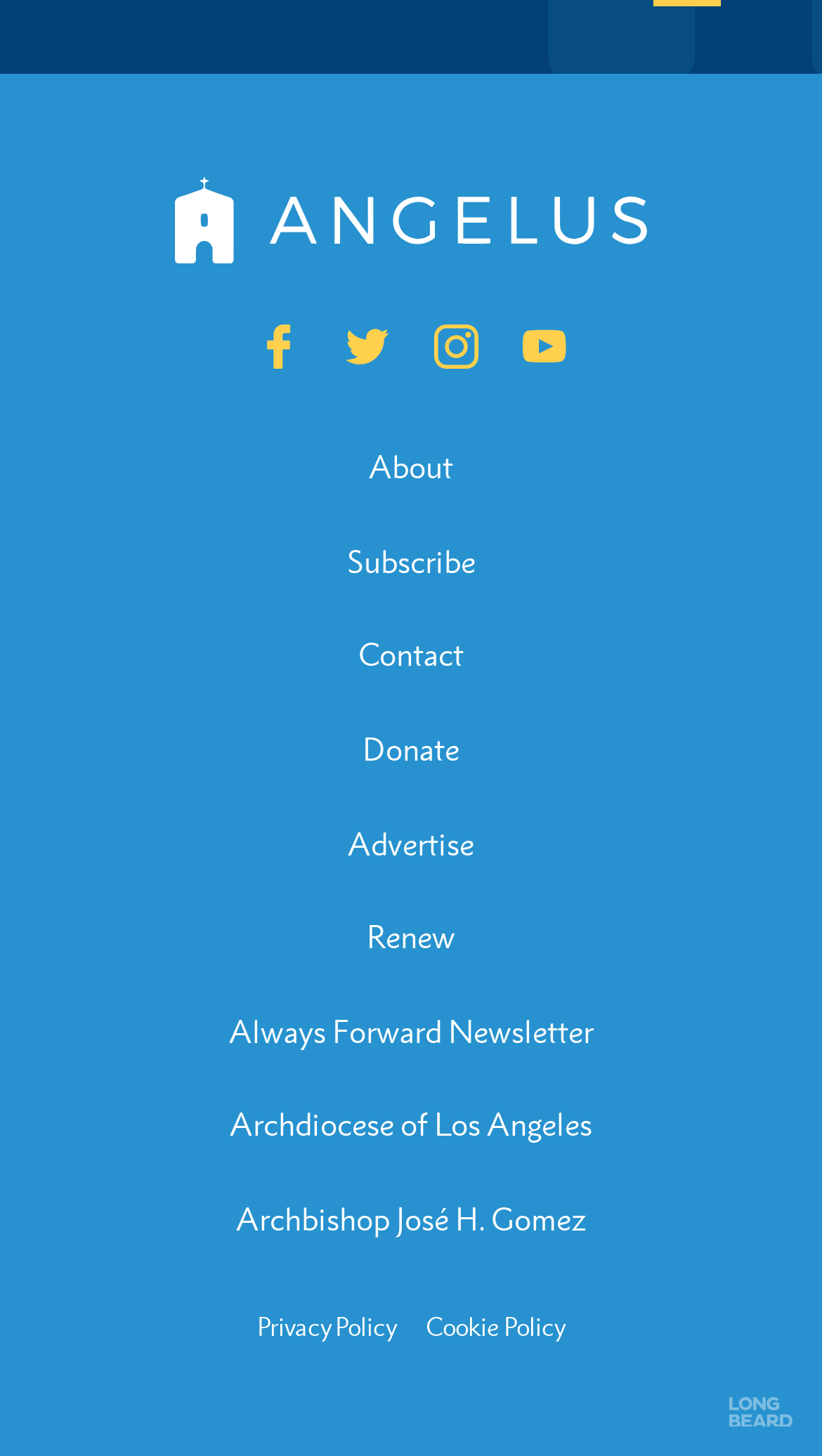Extract the bounding box of the UI element described as: "Always Forward Newsletter".

[0.278, 0.694, 0.722, 0.722]